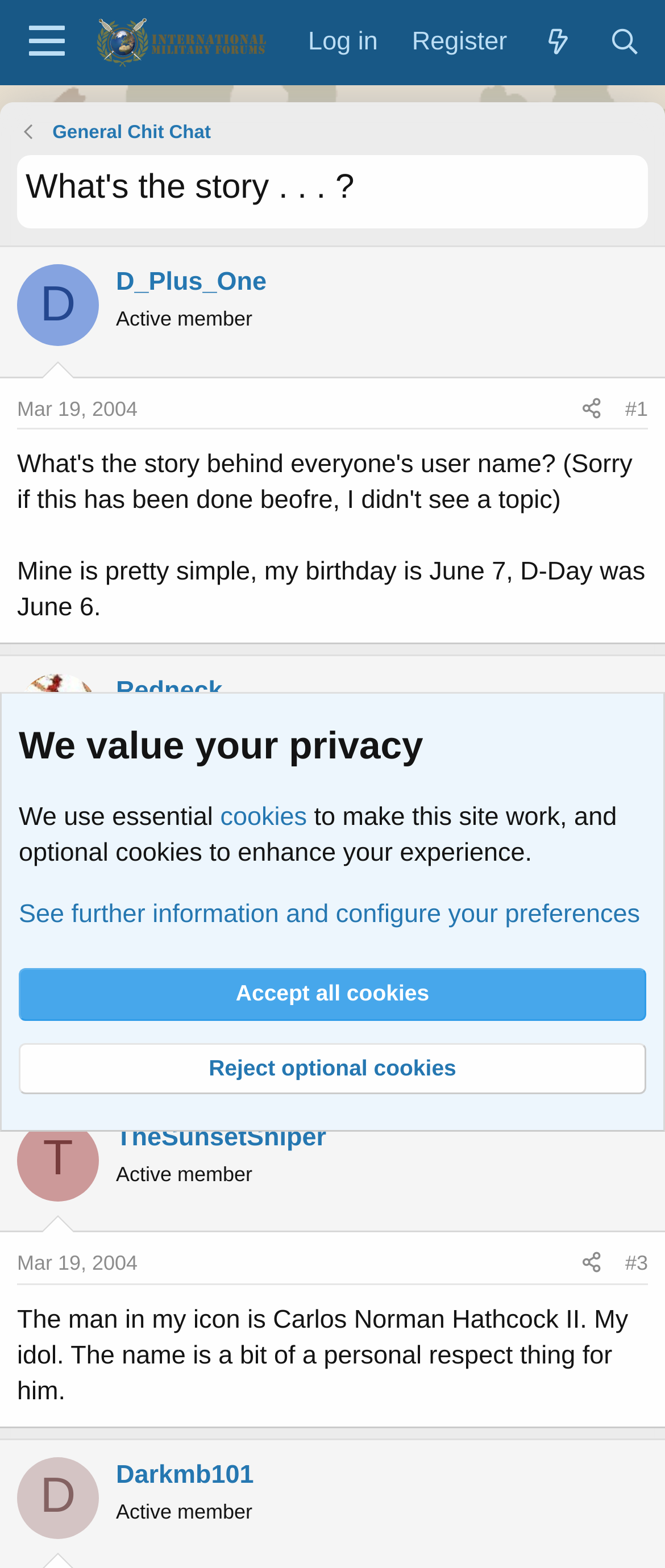Locate the bounding box coordinates of the item that should be clicked to fulfill the instruction: "Click the 'General Chit Chat' link".

[0.079, 0.076, 0.317, 0.094]